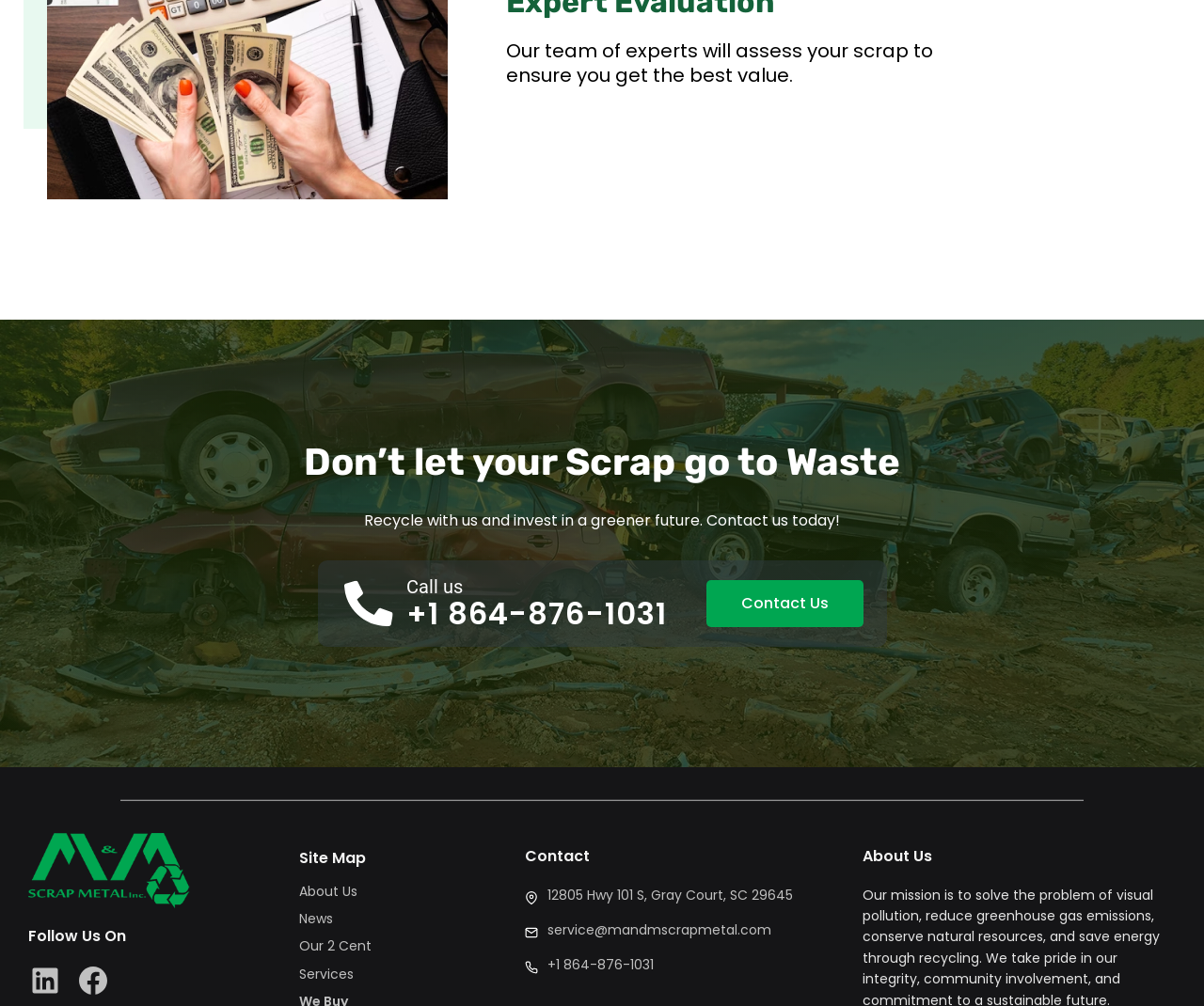Could you specify the bounding box coordinates for the clickable section to complete the following instruction: "Get the address"?

[0.436, 0.879, 0.659, 0.902]